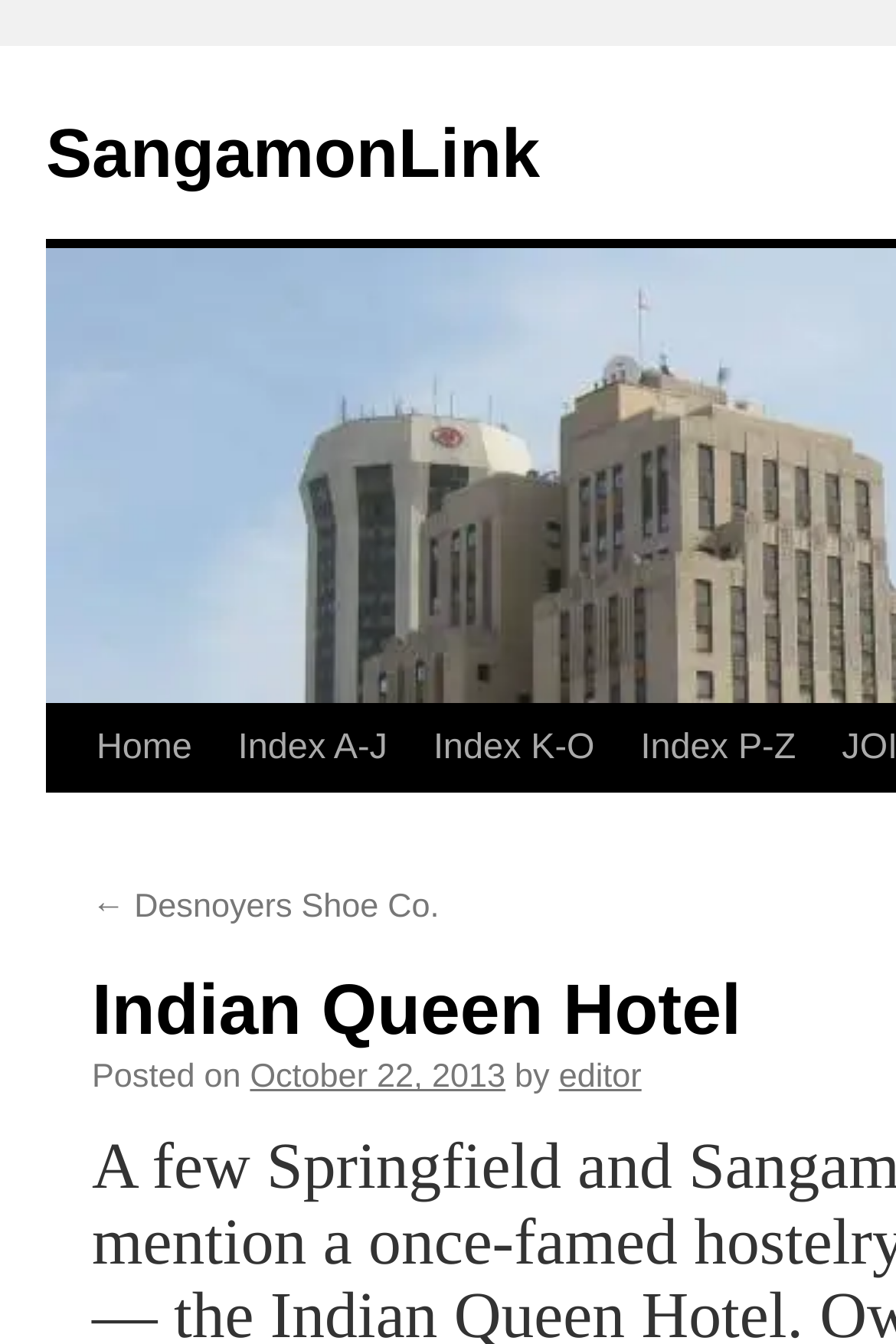Identify the bounding box coordinates of the region I need to click to complete this instruction: "view post details".

[0.279, 0.789, 0.564, 0.816]